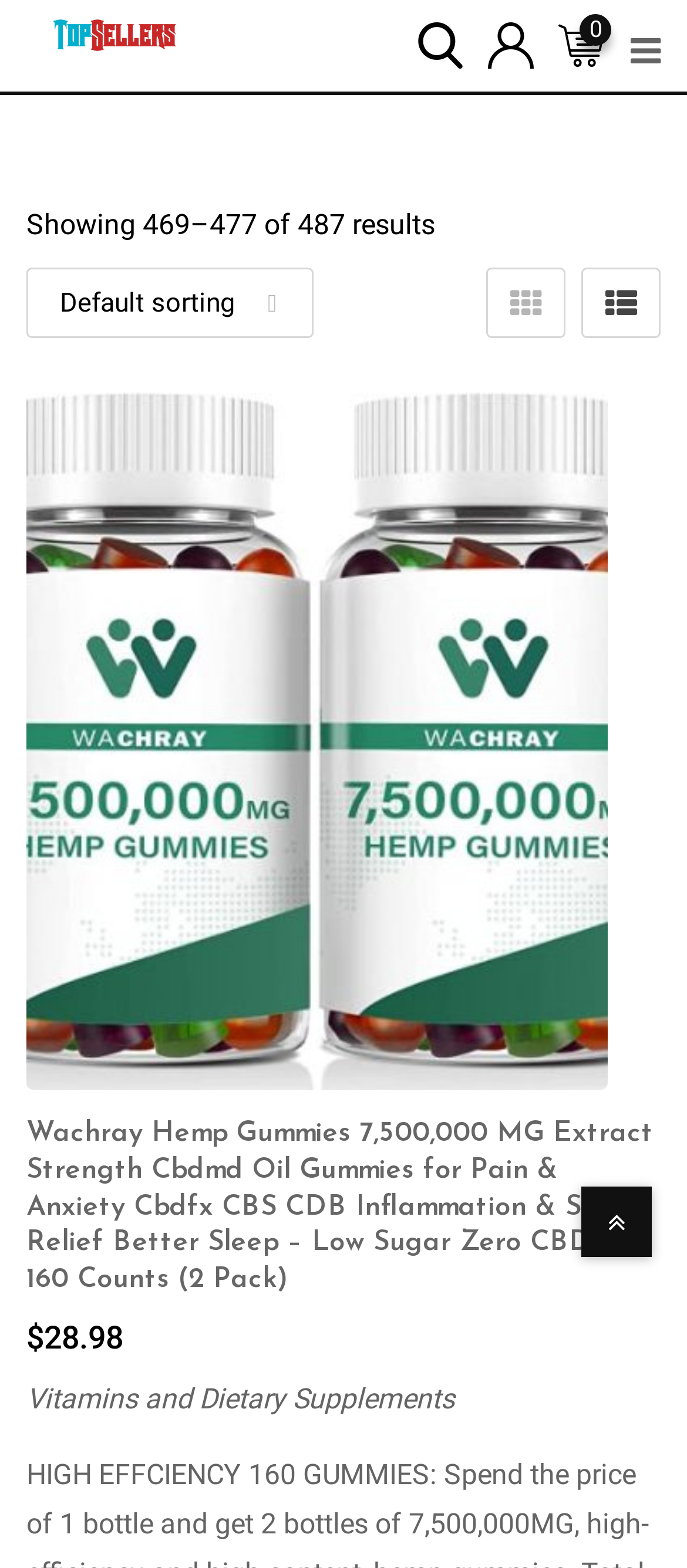Provide the bounding box coordinates of the HTML element described by the text: "name="s" placeholder="Search for something"".

None